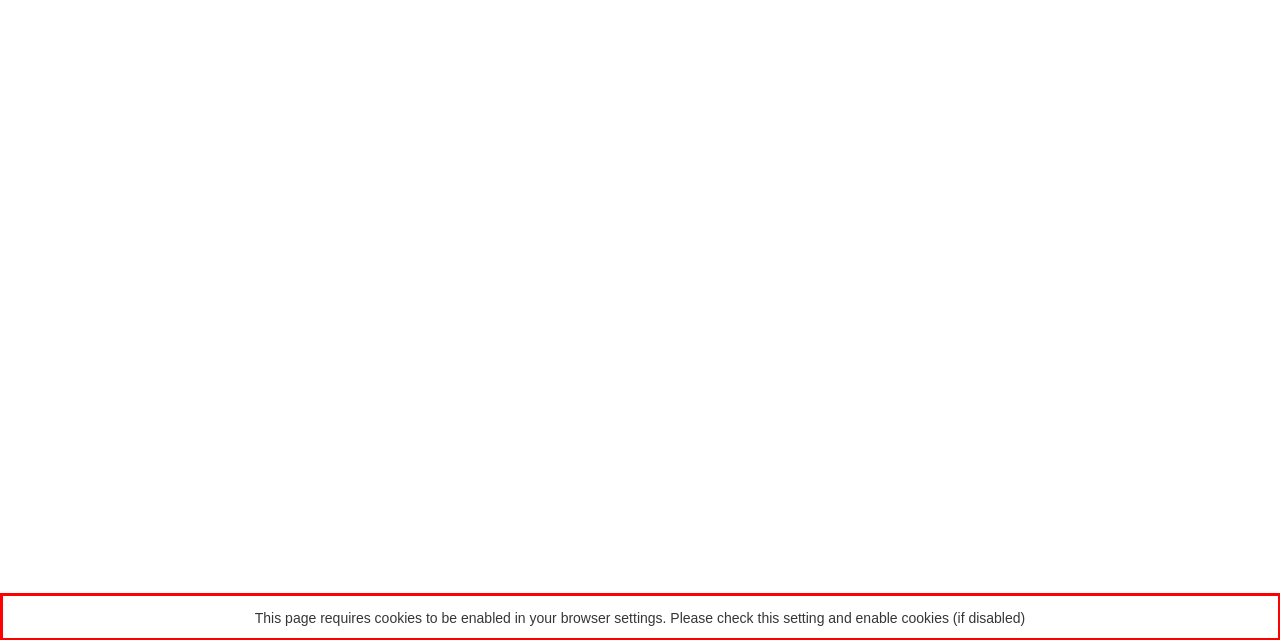The screenshot provided shows a webpage with a red bounding box. Apply OCR to the text within this red bounding box and provide the extracted content.

This page requires cookies to be enabled in your browser settings. Please check this setting and enable cookies (if disabled)